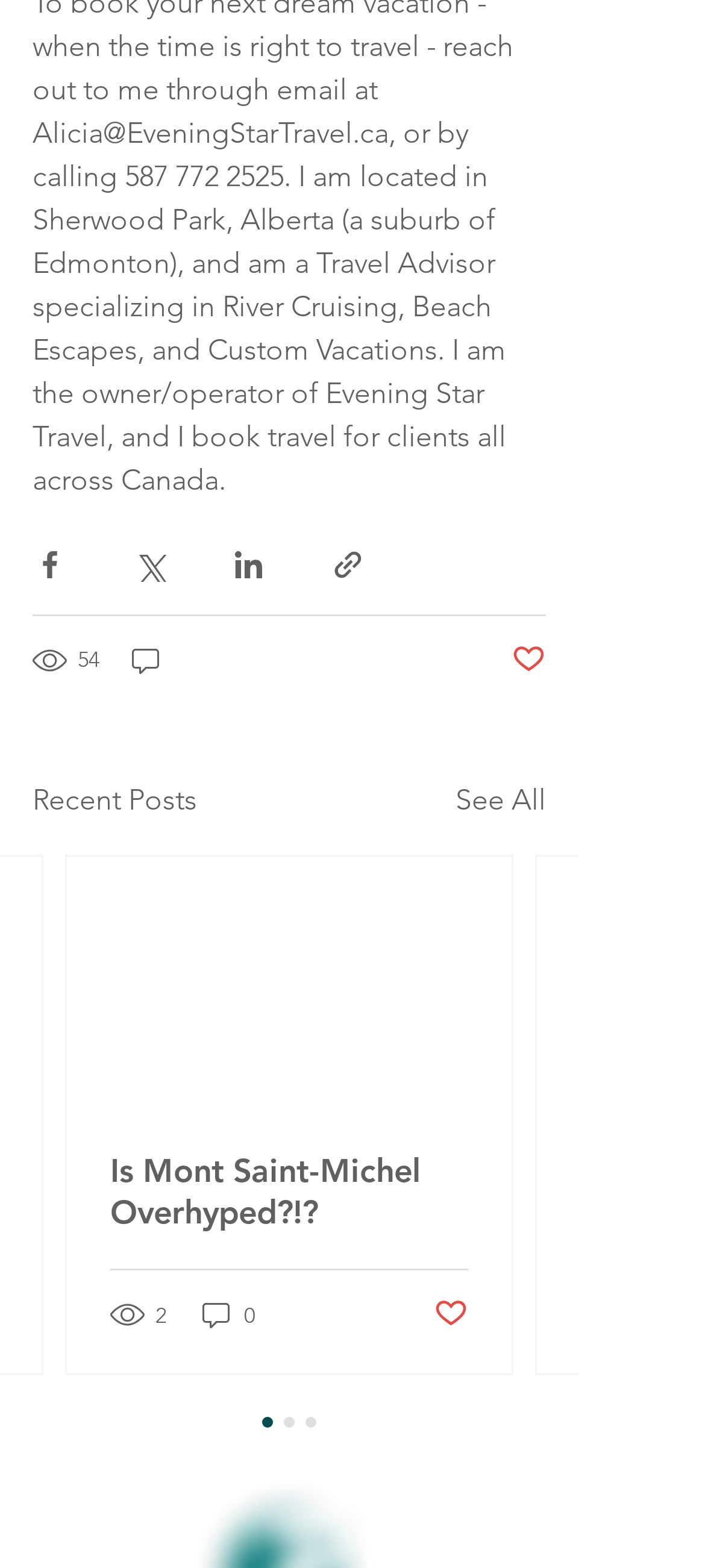Locate the bounding box coordinates of the area that needs to be clicked to fulfill the following instruction: "View recent posts". The coordinates should be in the format of four float numbers between 0 and 1, namely [left, top, right, bottom].

[0.046, 0.496, 0.279, 0.524]